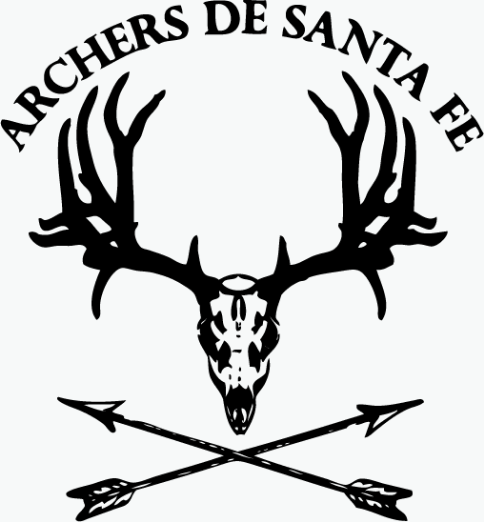Generate an in-depth description of the image you see.

The image features the logo of "Archers de Santa Fe," a prominent archery club located in Santa Fe. The design prominently displays a stylized deer skull with large, majestic antlers, symbolizing the club's connection to both hunting and the outdoors. Below the skull, two crossed arrows enhance the theme of archery and the essence of precision sports. The text "ARCHERS DE SANTA FE" arches gracefully above the emblem, emphasizing the club's identity and community spirit. This logo reflects the club's rich history and commitment to fostering archery as a sport for enthusiasts of all levels.